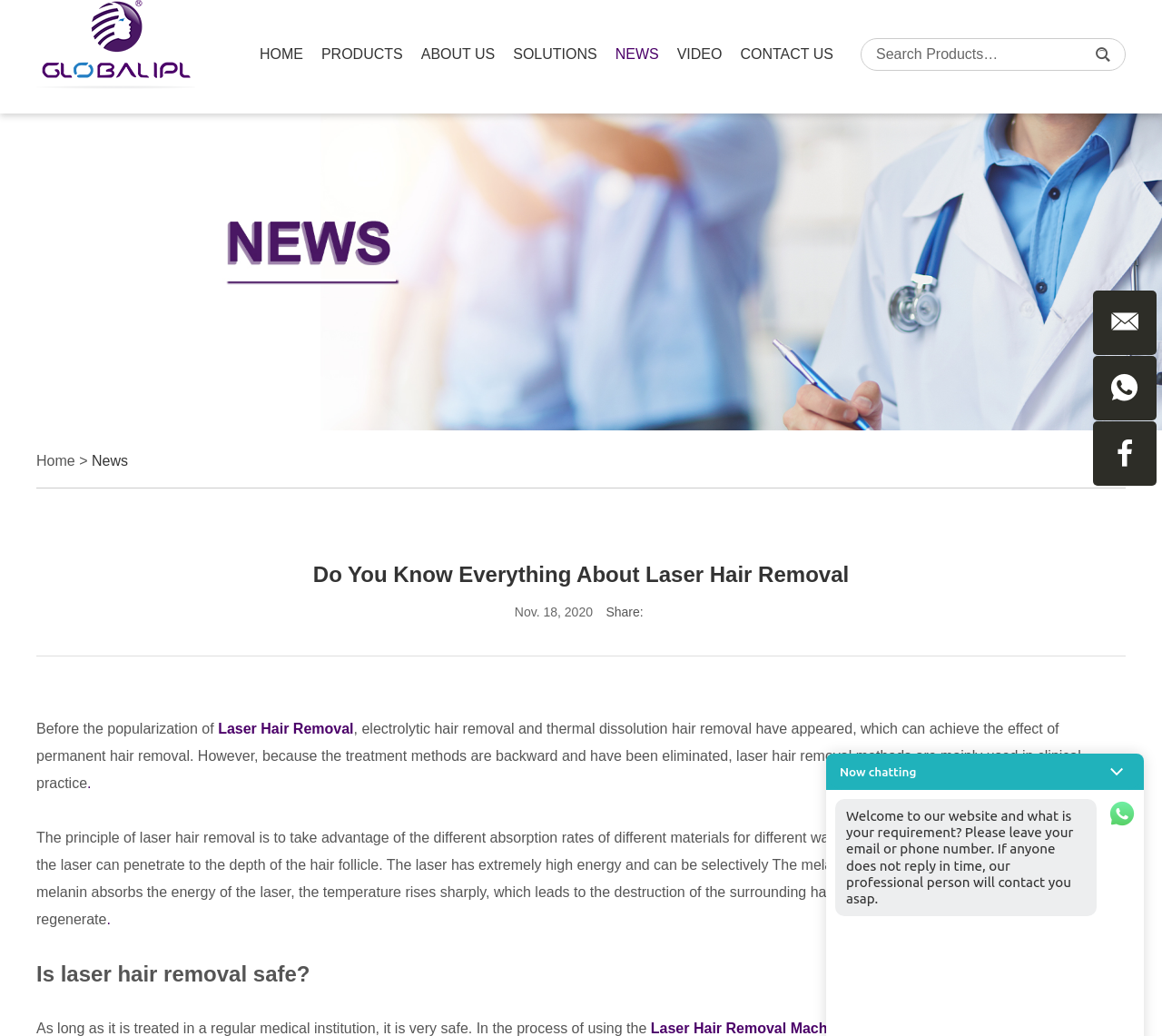What is the principle of laser hair removal?
From the image, respond using a single word or phrase.

selective absorption of laser energy